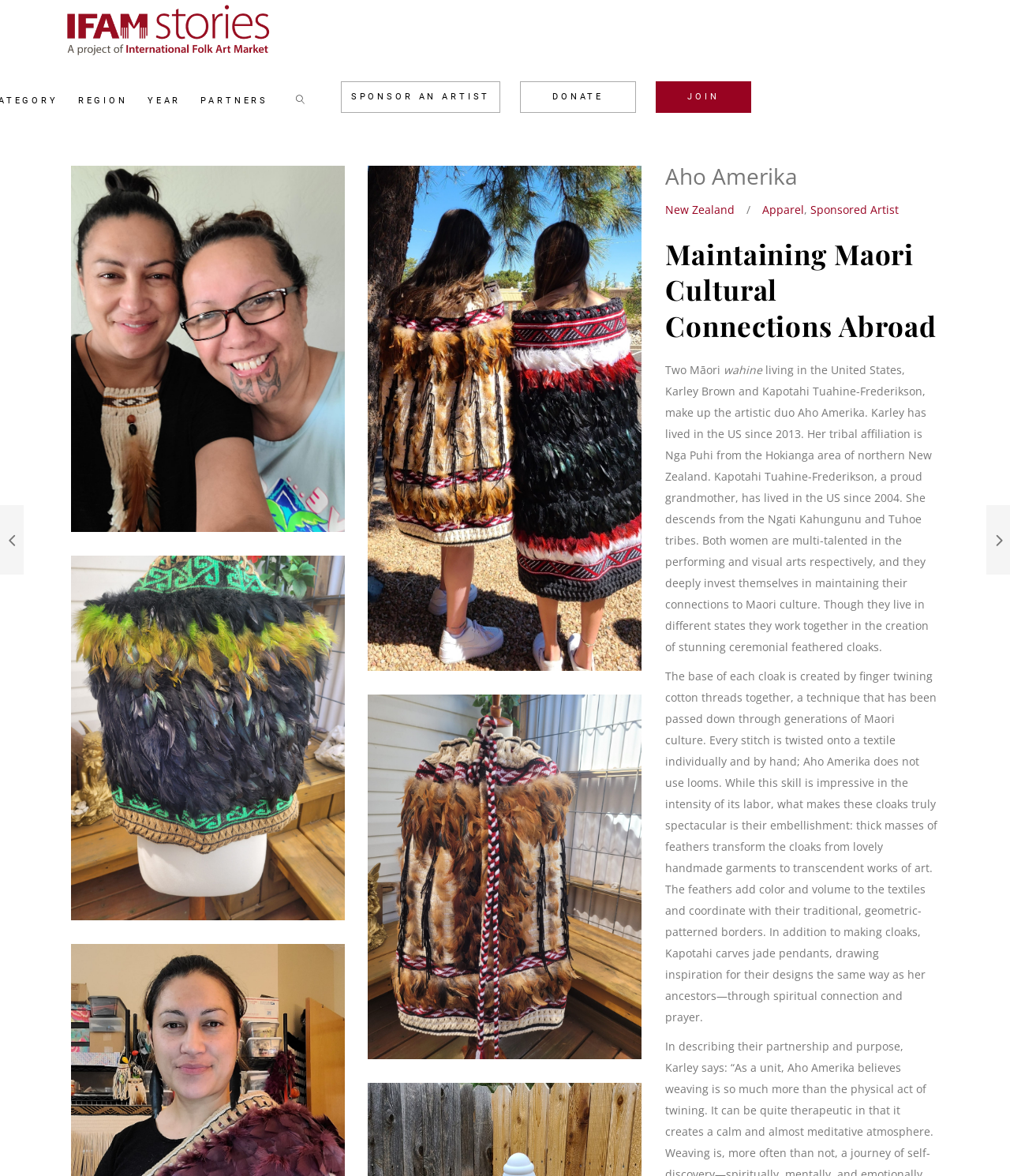What is the name of the artistic duo?
Utilize the information in the image to give a detailed answer to the question.

The name of the artistic duo can be found in the static text element 'Aho Amerika' with bounding box coordinates [0.659, 0.137, 0.79, 0.162]. This element is a child of the root element and is located near the top of the webpage.